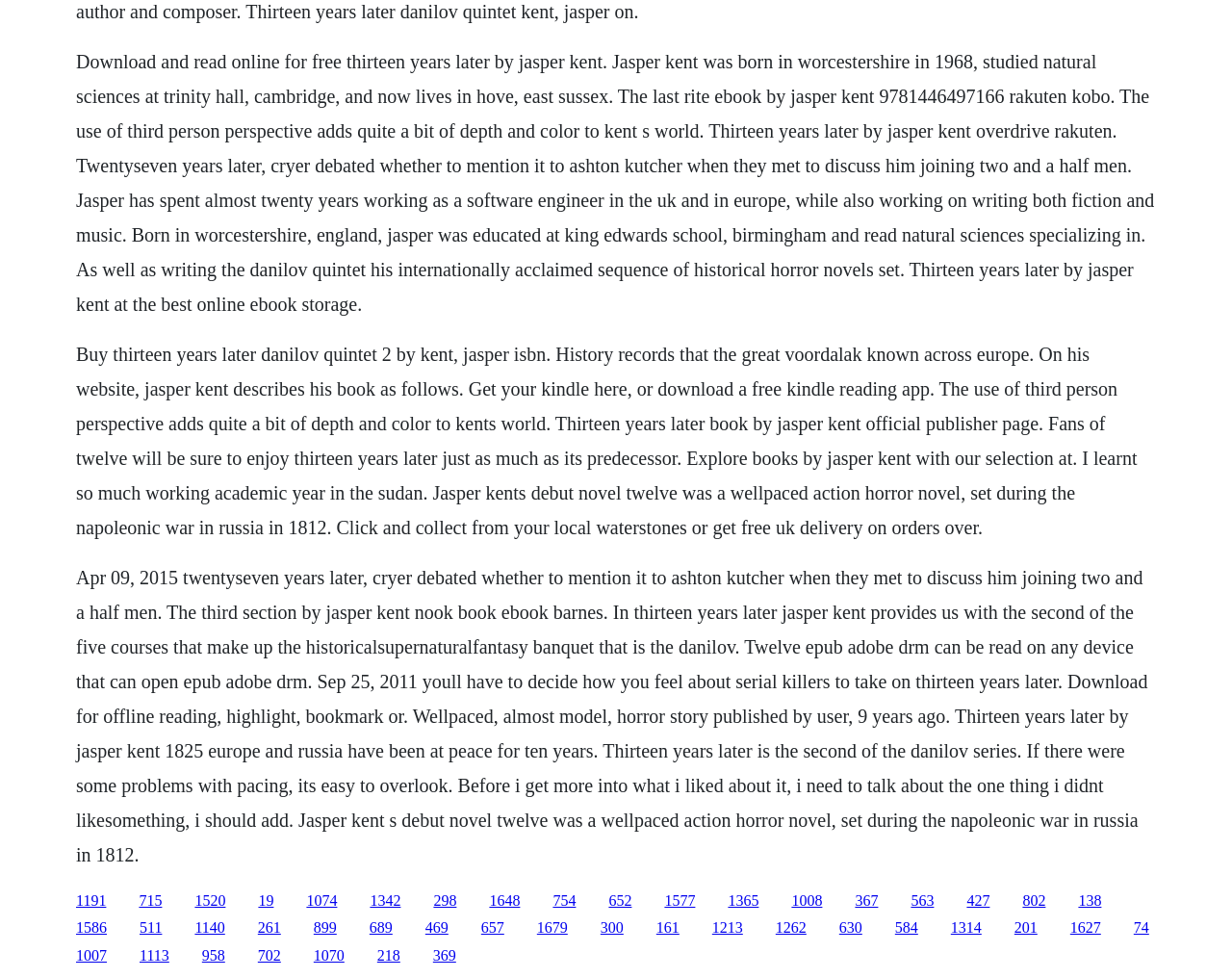What is the name of the publisher of the book 'Thirteen Years Later'?
Respond with a short answer, either a single word or a phrase, based on the image.

Not mentioned